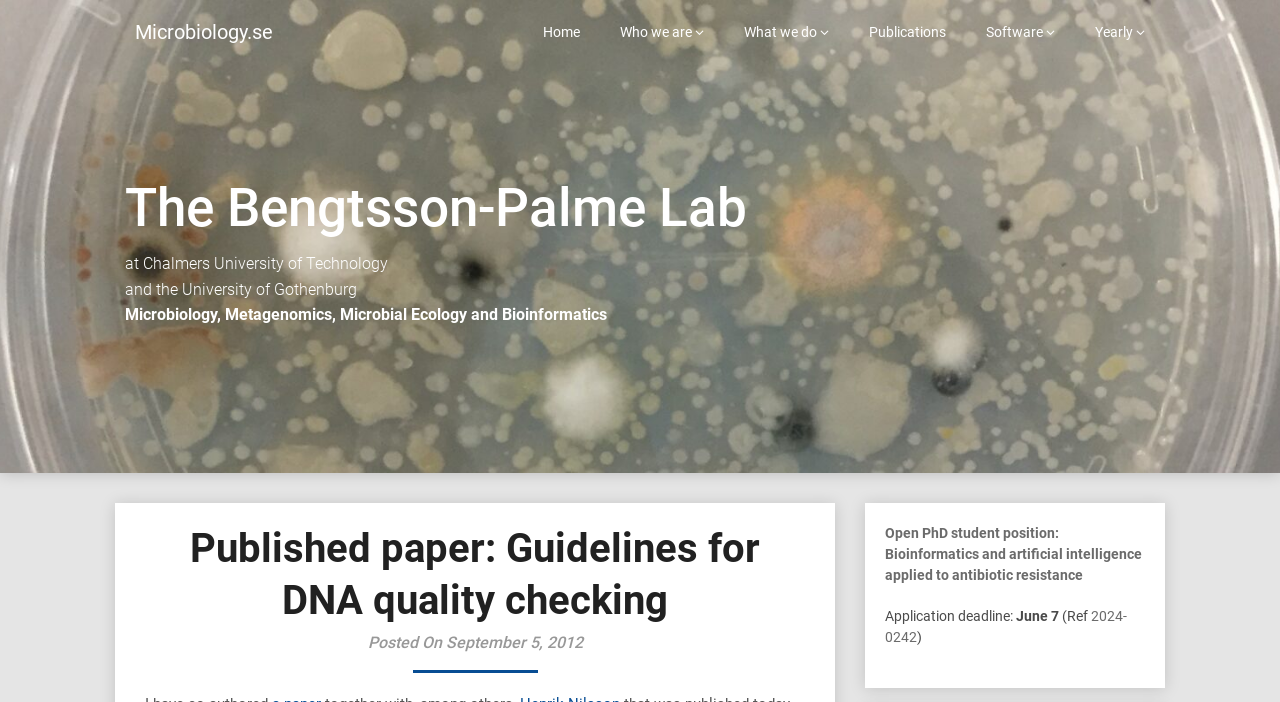Please provide the bounding box coordinates for the element that needs to be clicked to perform the following instruction: "read published paper: Guidelines for DNA quality checking". The coordinates should be given as four float numbers between 0 and 1, i.e., [left, top, right, bottom].

[0.113, 0.745, 0.629, 0.893]